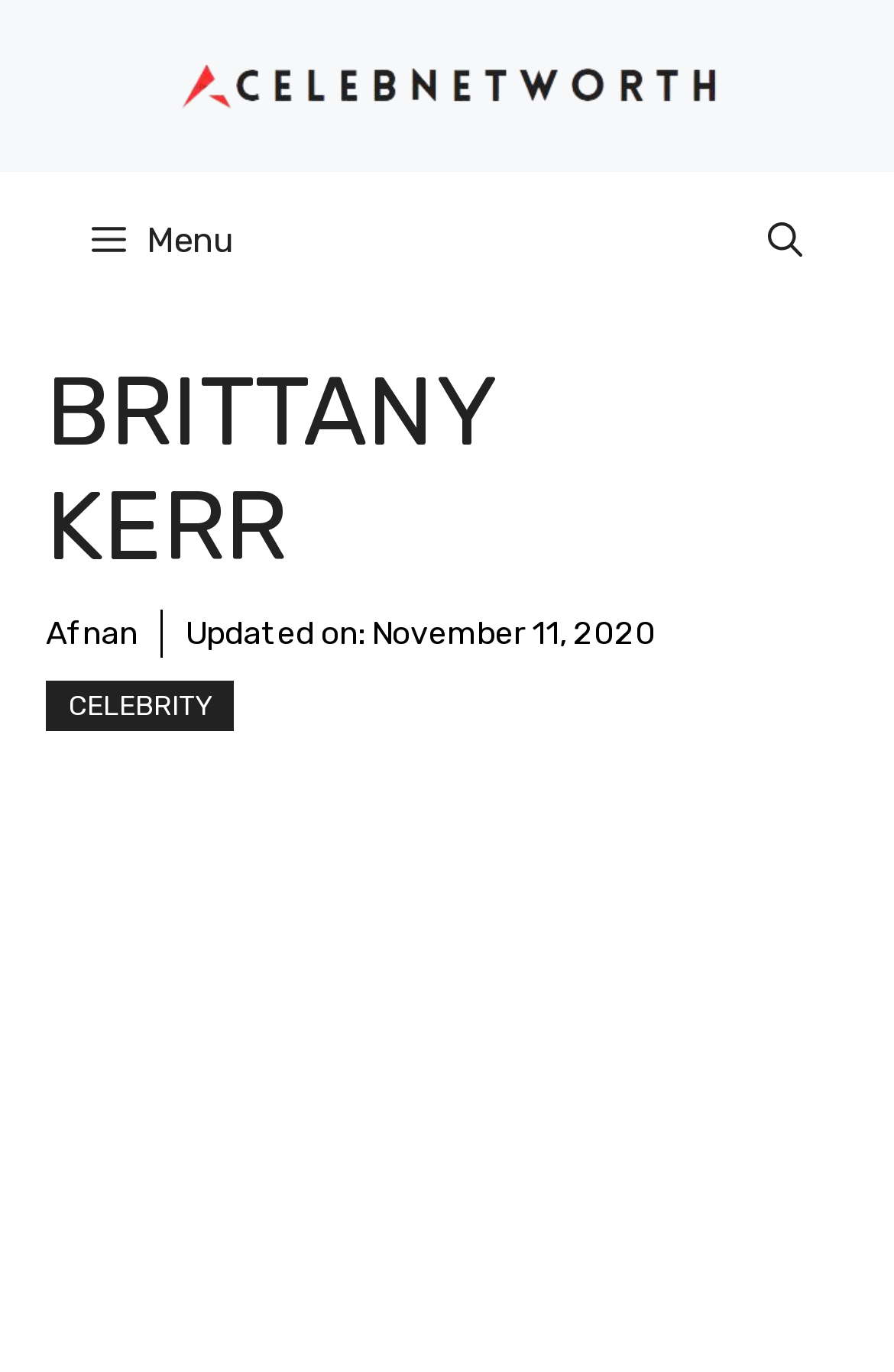What is the name of the celebrity on this webpage?
Refer to the image and provide a detailed answer to the question.

I determined the answer by looking at the heading element 'BRITTANY KERR' which is prominently displayed on the webpage, indicating that the webpage is about this celebrity.